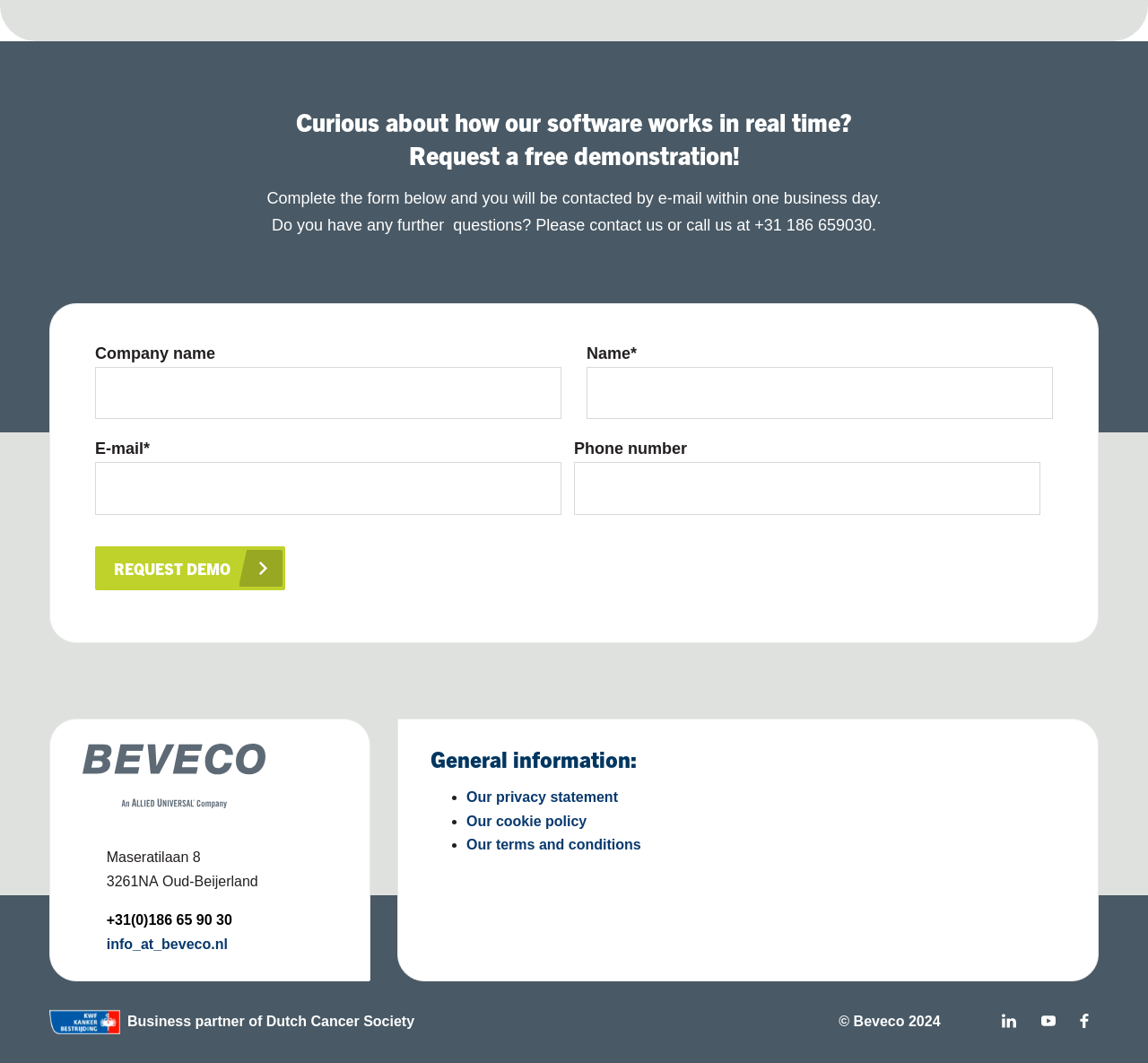Determine the bounding box coordinates of the clickable element to complete this instruction: "Contact us". Provide the coordinates in the format of four float numbers between 0 and 1, [left, top, right, bottom].

[0.072, 0.855, 0.294, 0.877]